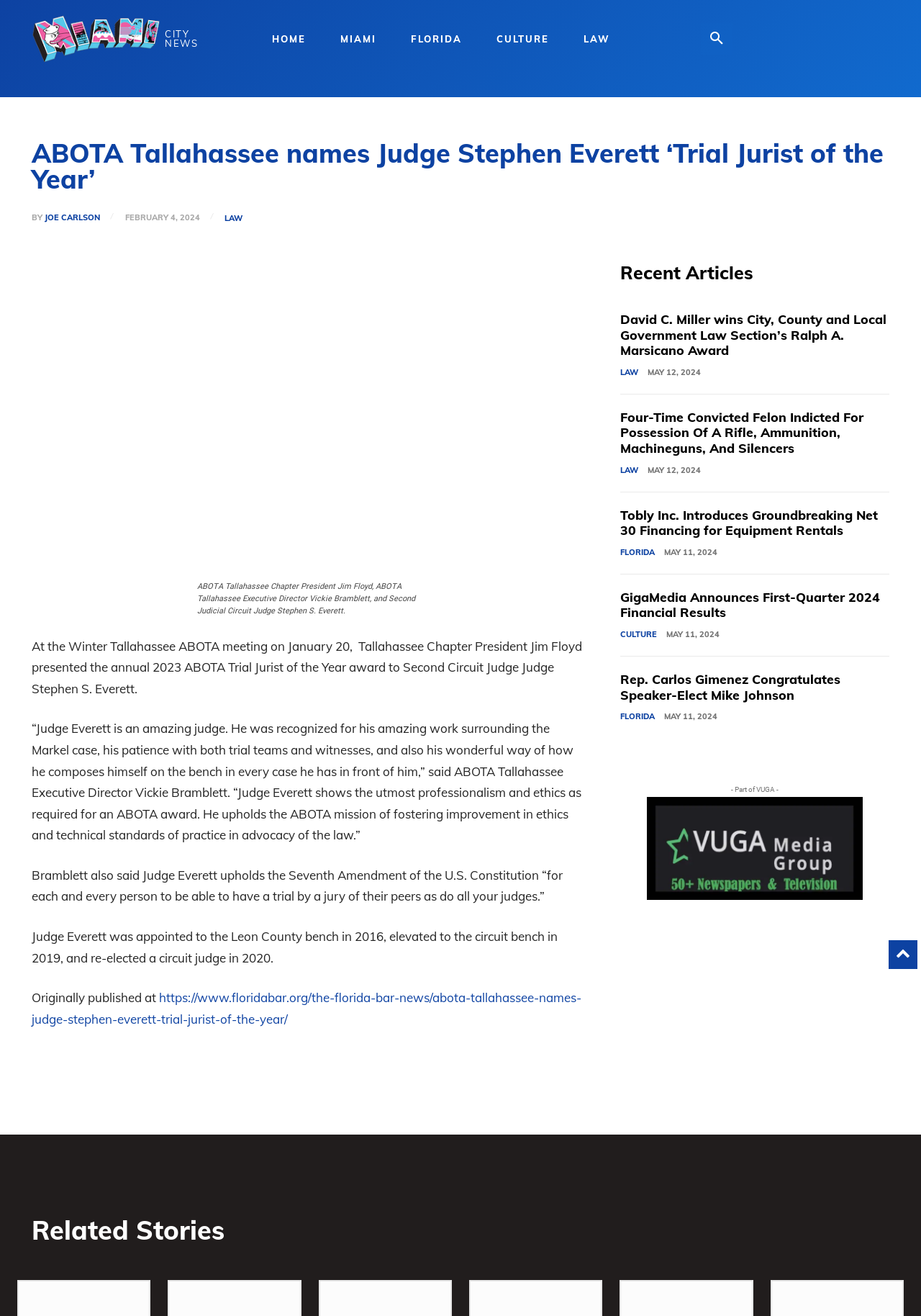Can you find the bounding box coordinates for the element that needs to be clicked to execute this instruction: "Send a press release to distribution"? The coordinates should be given as four float numbers between 0 and 1, i.e., [left, top, right, bottom].

[0.702, 0.606, 0.937, 0.684]